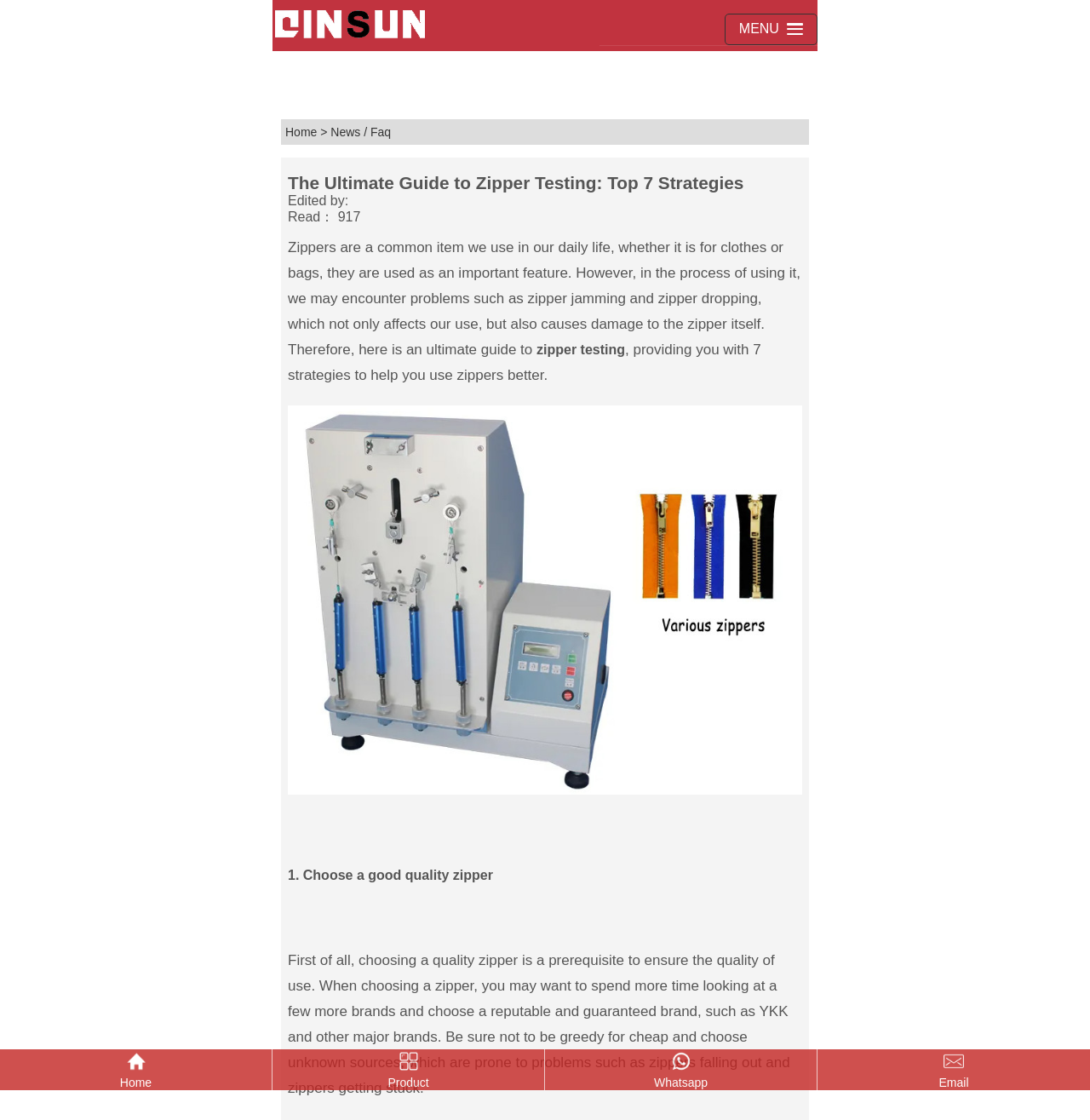Please find the bounding box coordinates for the clickable element needed to perform this instruction: "Contact via Whatsapp".

[0.5, 0.937, 0.749, 0.973]